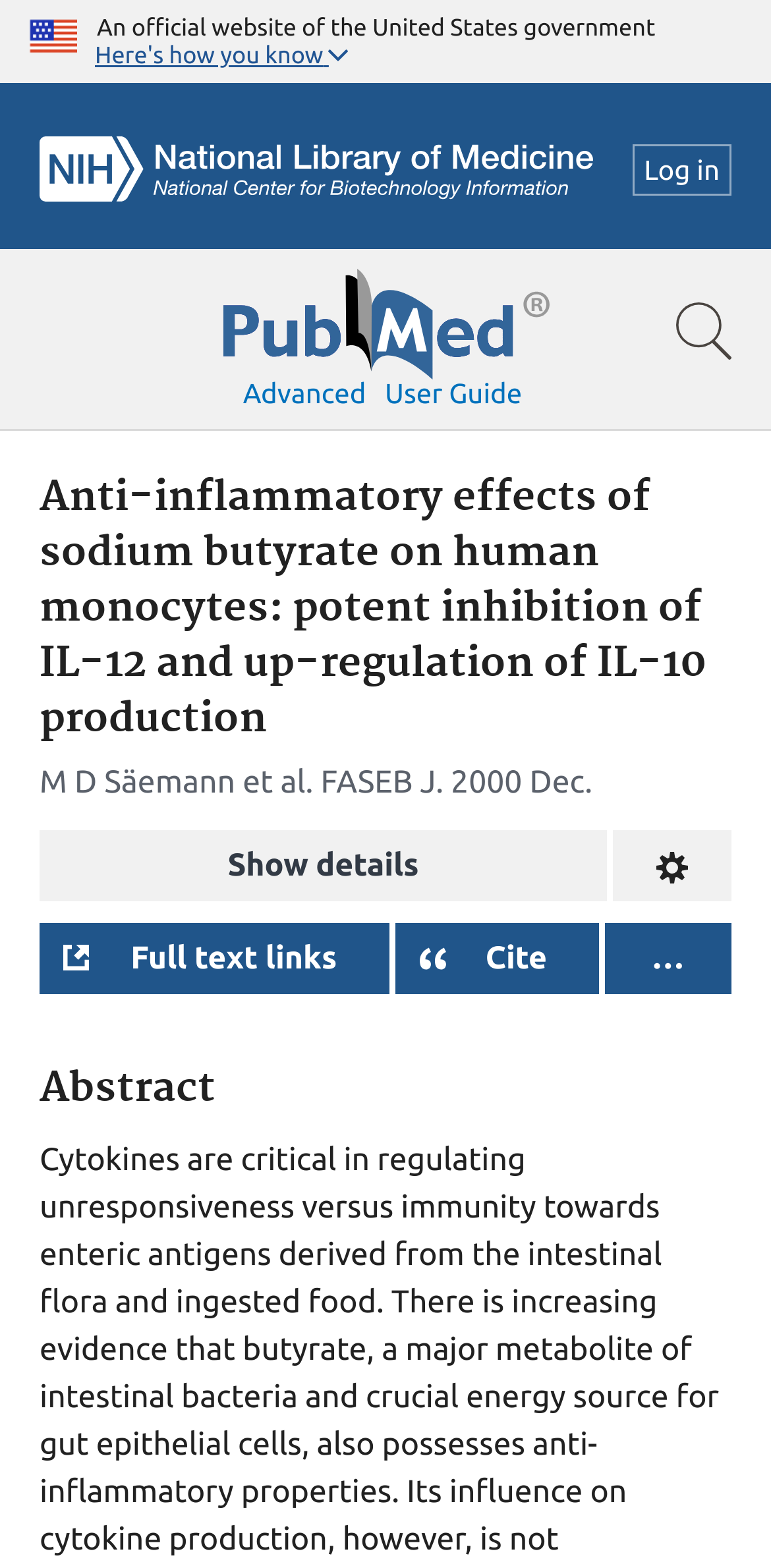Identify the bounding box coordinates of the region I need to click to complete this instruction: "Show advanced search options".

[0.315, 0.241, 0.475, 0.261]